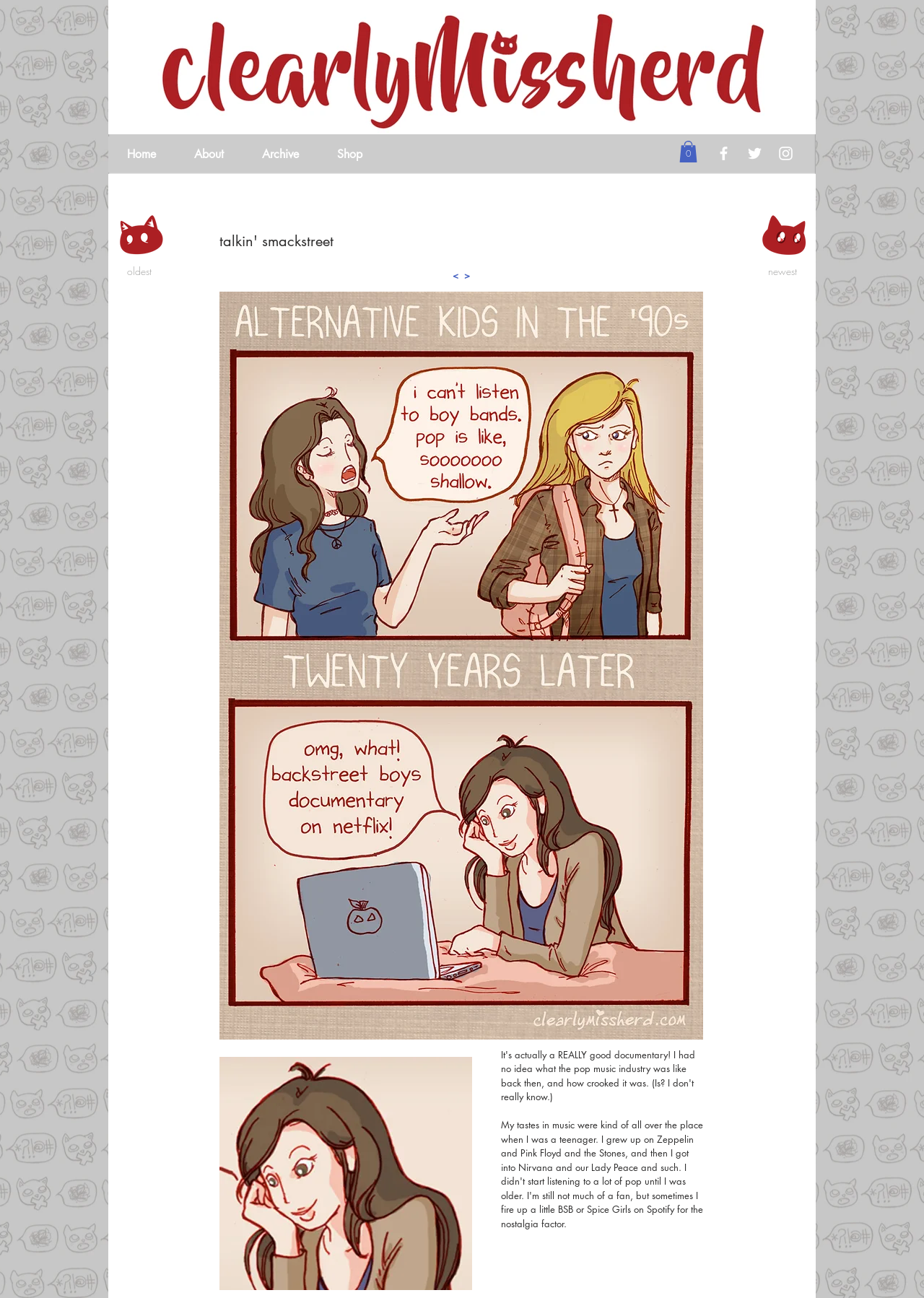Create a detailed summary of all the visual and textual information on the webpage.

The webpage appears to be a blog or personal website with a focus on discussion and community. At the top right corner, there is a "Log In" button accompanied by a small image. Below this, there is a profile section with a username "clearlymissherd" and a corresponding image.

To the left of the profile section, there is a navigation menu with links to "Home", "About", "Archive", and "Shop". Above this menu, there is a heading that reads "talkin' smackstreet".

On the right side of the page, there is a cart button with a "0 items" indicator, accompanied by a small SVG icon. Below this, there is a social media bar with links to Facebook, Twitter, and Instagram, each represented by a white icon.

The main content area of the page features a large heading that reads "talkin' smackstreet" again, with navigation links to move through the content. Below this, there is a large button with the text "so snobby" and a corresponding image. Further down, there is another button with a "thumbnail" image.

Throughout the page, there are several other images, including two at the bottom of the page. There are also links to navigate through the content, including "oldest" and "newest" links at the bottom of the page.

Overall, the page appears to be a personal blog or community forum with a focus on discussion and social interaction.